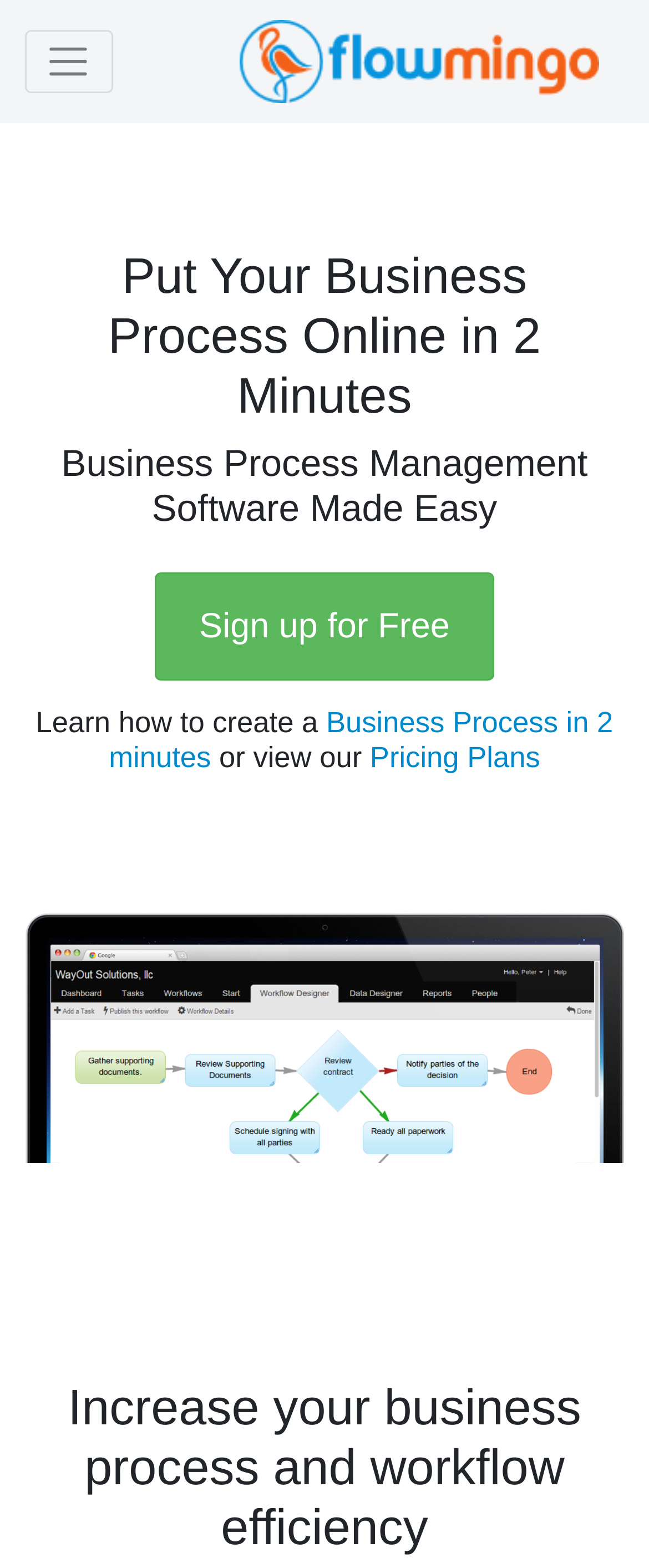Please examine the image and provide a detailed answer to the question: What is the call-to-action on this webpage?

The link 'Sign up for Free' is prominently displayed on the webpage, indicating that the call-to-action is to sign up for a free trial account.